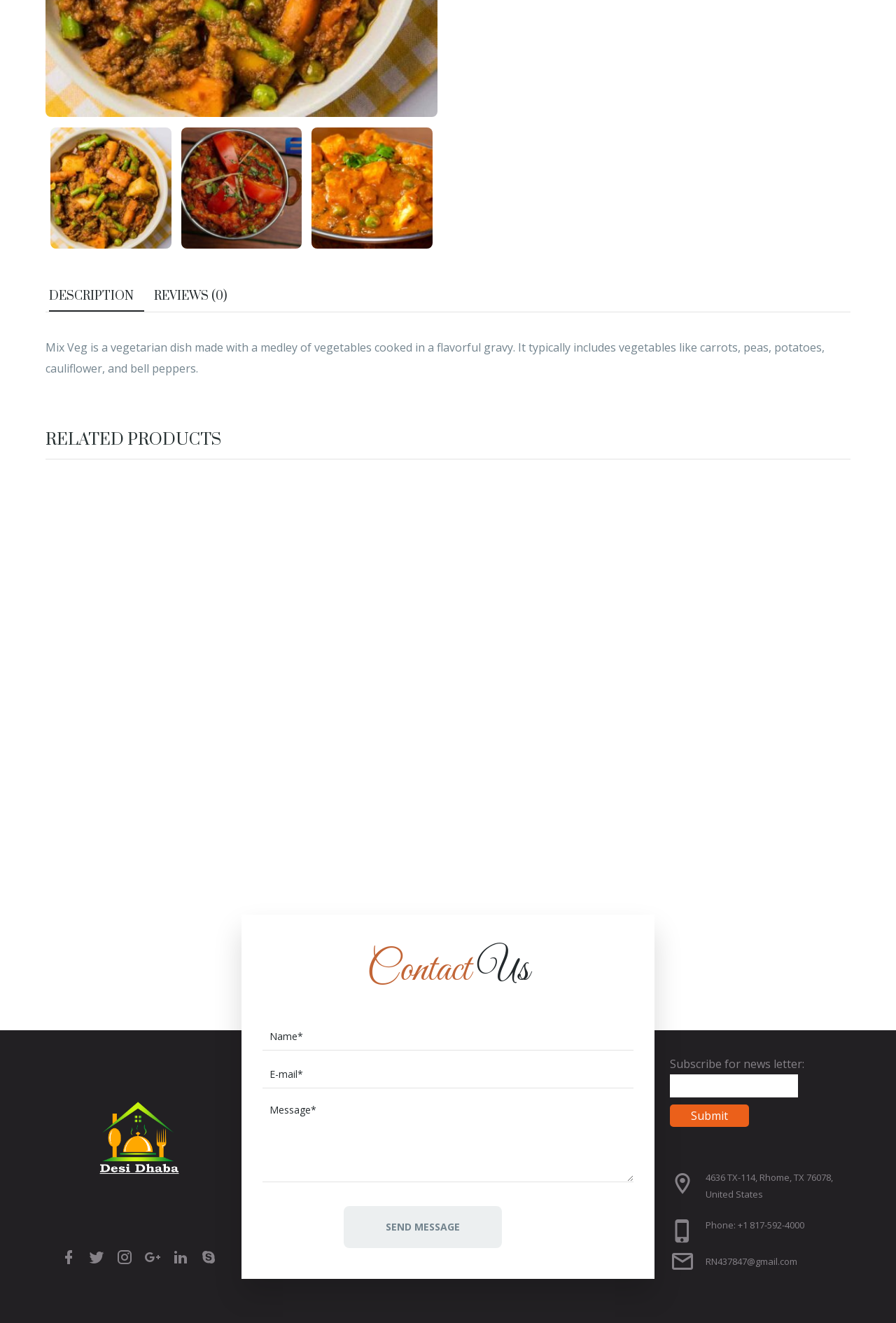Determine the bounding box for the UI element that matches this description: "parent_node: Subscribe for news letter:".

[0.748, 0.835, 0.836, 0.852]